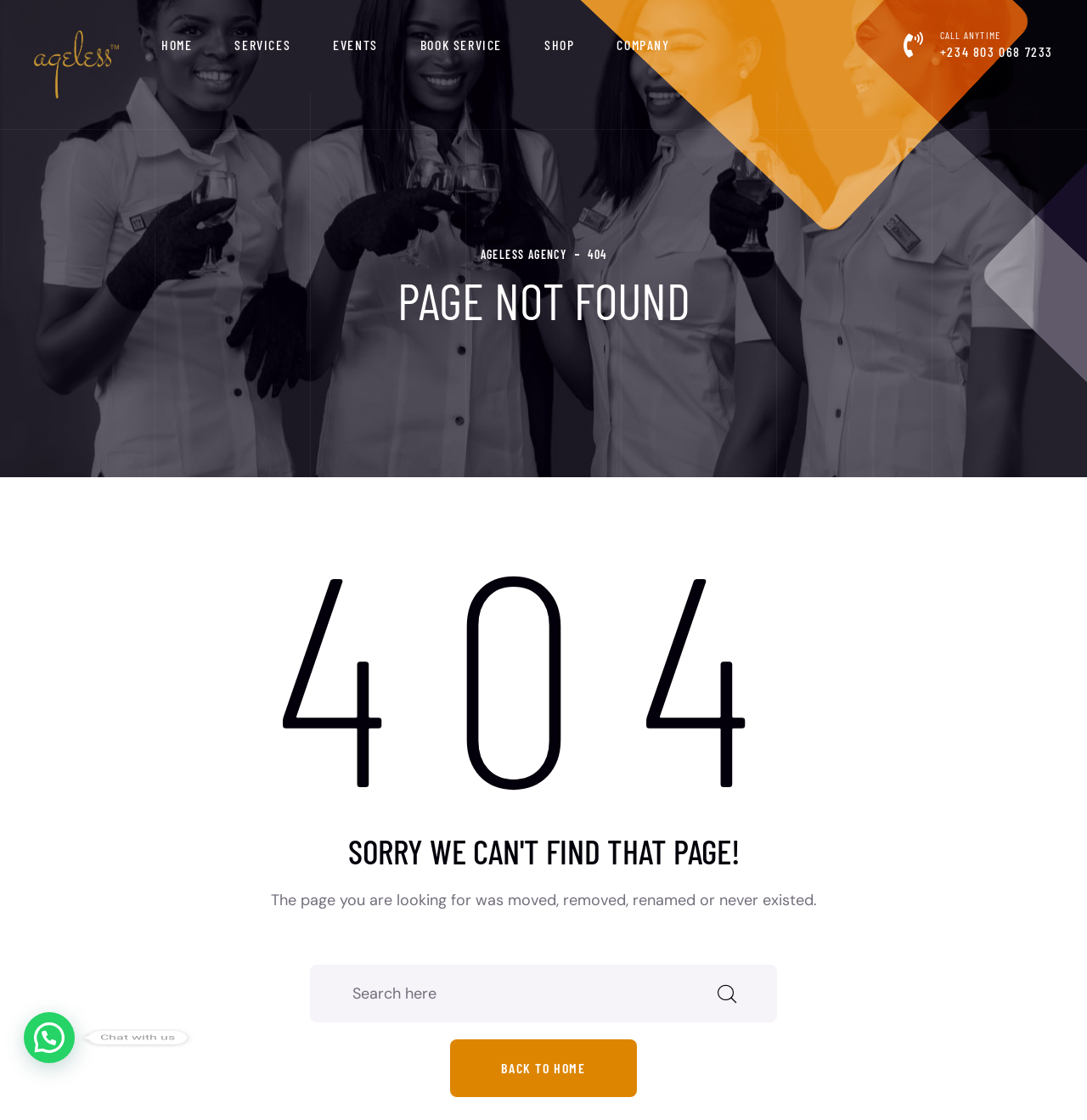Please identify the bounding box coordinates of the region to click in order to complete the given instruction: "go to home page". The coordinates should be four float numbers between 0 and 1, i.e., [left, top, right, bottom].

[0.148, 0.027, 0.177, 0.053]